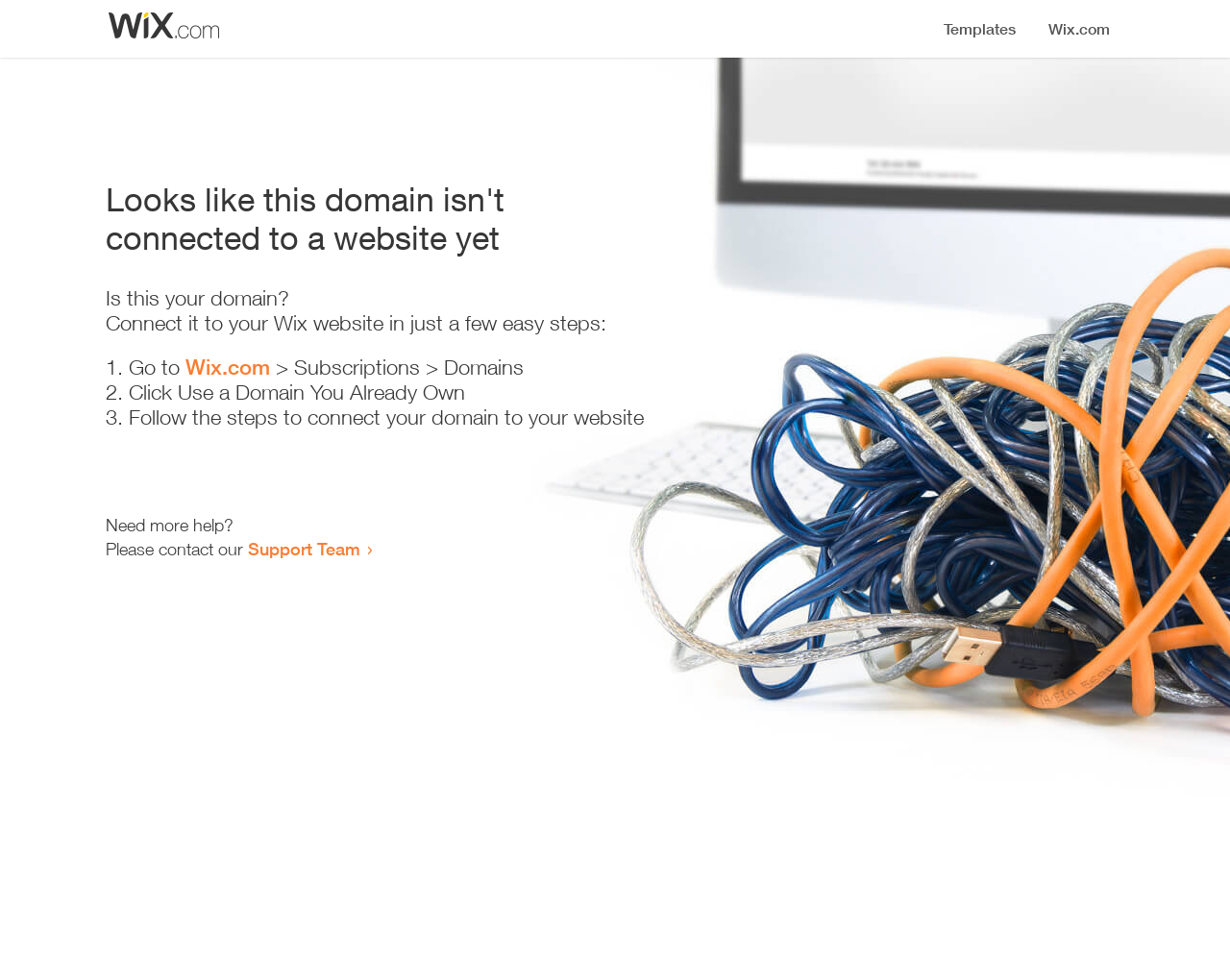How many steps are required to connect the domain?
Please elaborate on the answer to the question with detailed information.

The webpage provides a list of steps to connect the domain, and there are three list markers '1.', '2.', and '3.' indicating that three steps are required.